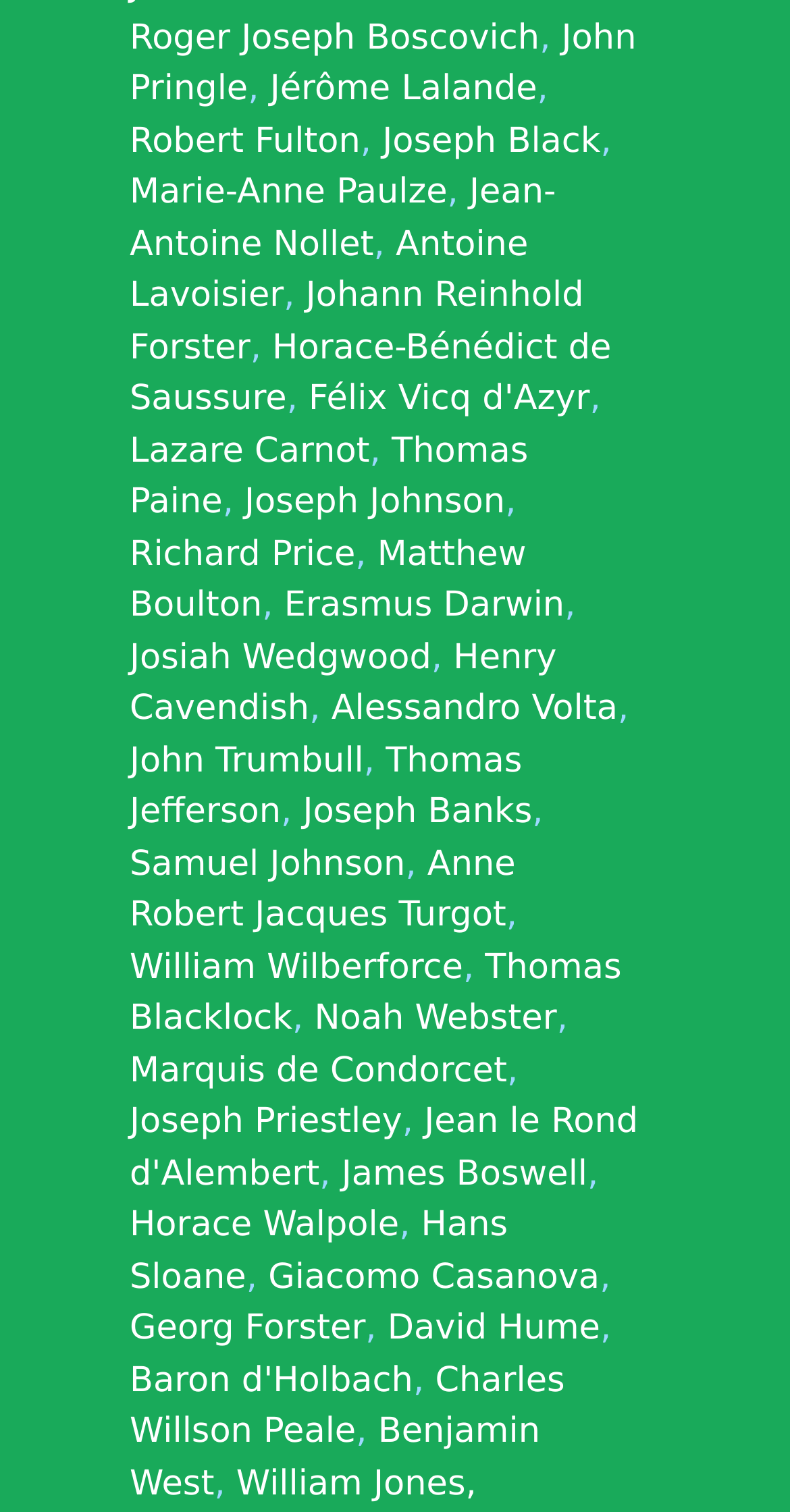Is Antoine Lavoisier listed above Joseph Black?
Refer to the screenshot and deliver a thorough answer to the question presented.

By comparing the y1 and y2 coordinates of the link elements, I found that Antoine Lavoisier's link has a smaller y1 value than Joseph Black's link, which means Antoine Lavoisier is listed above Joseph Black on the webpage.